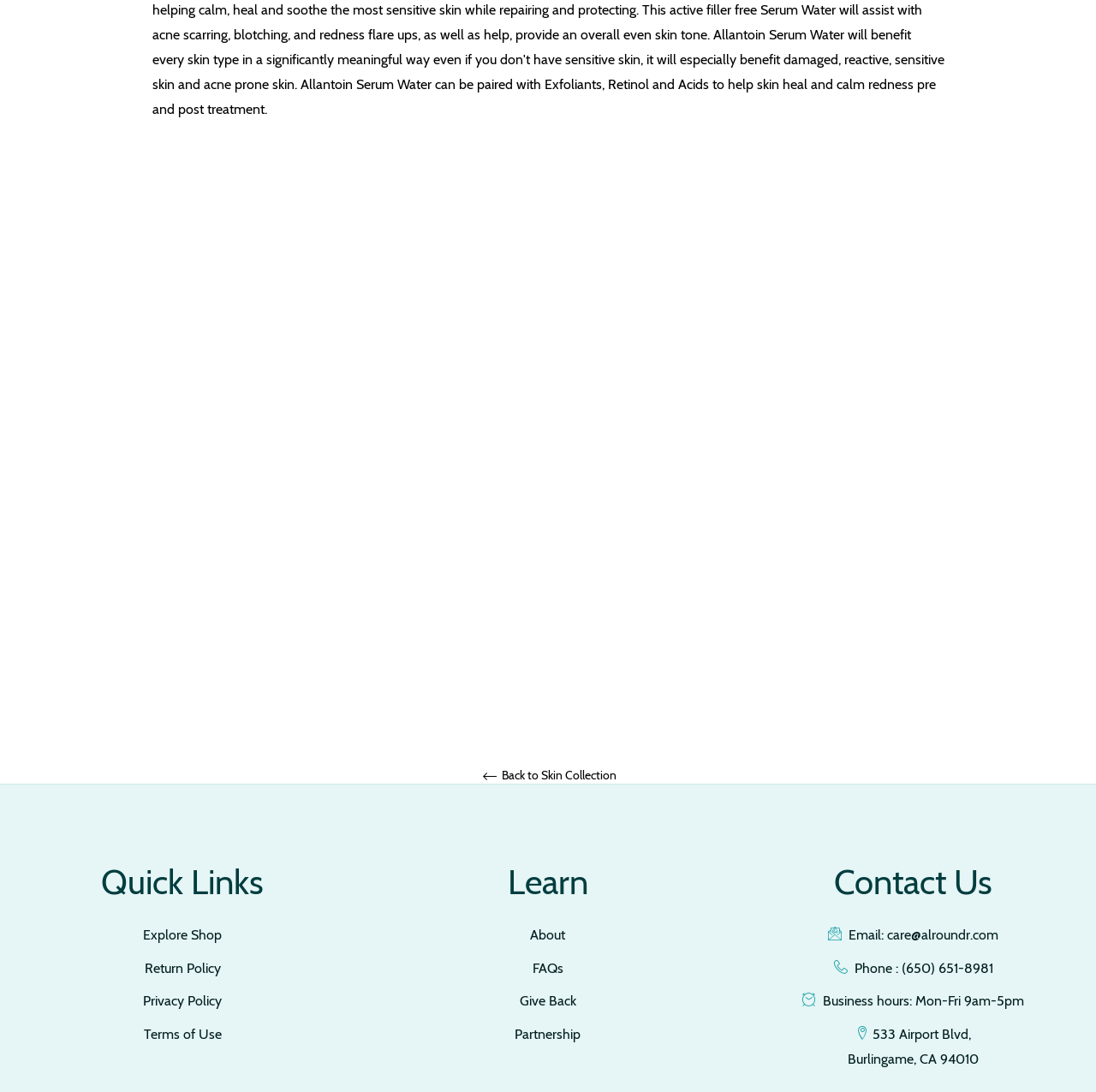Please specify the bounding box coordinates of the area that should be clicked to accomplish the following instruction: "Contact us via email". The coordinates should consist of four float numbers between 0 and 1, i.e., [left, top, right, bottom].

[0.774, 0.849, 0.911, 0.863]